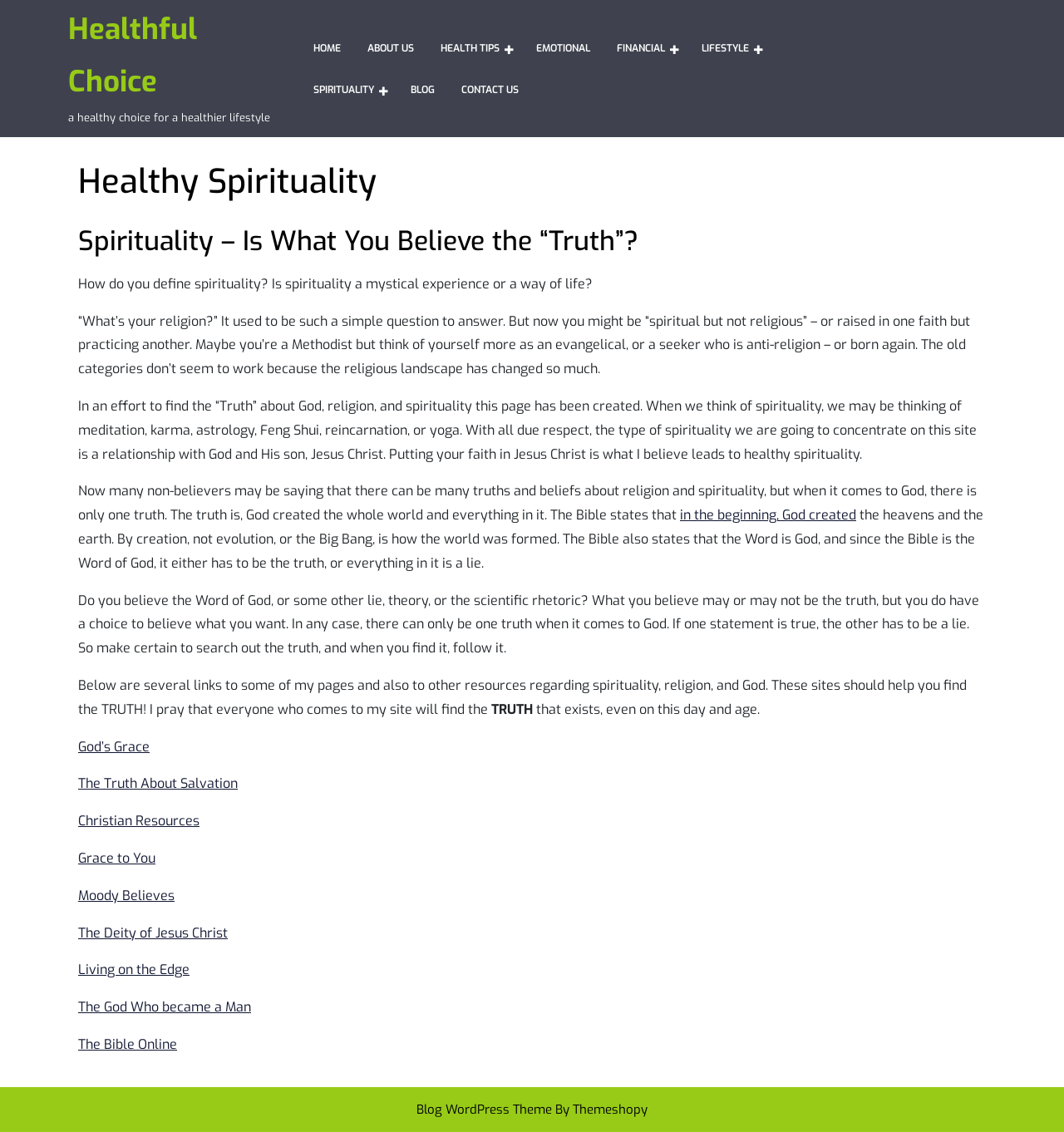Locate the bounding box coordinates of the clickable element to fulfill the following instruction: "Read the article about 'Spirituality – Is What You Believe the “Truth”?'". Provide the coordinates as four float numbers between 0 and 1 in the format [left, top, right, bottom].

[0.073, 0.192, 0.927, 0.235]